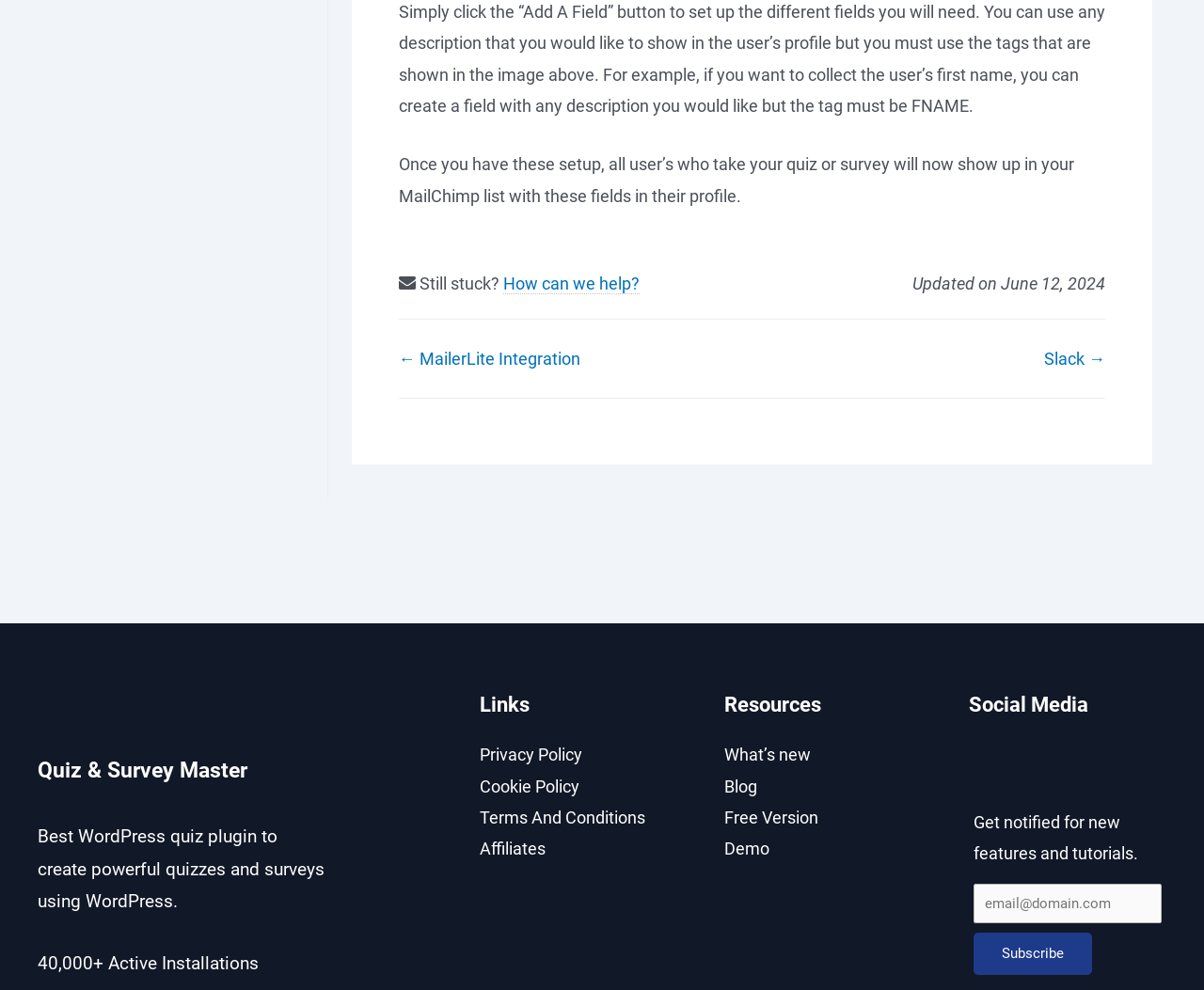What can be subscribed to at the bottom of the webpage?
Look at the image and provide a detailed response to the question.

At the bottom of the webpage, there is a section where users can enter their email address to subscribe to notifications for new features and tutorials related to the Quiz & Survey Master plugin.